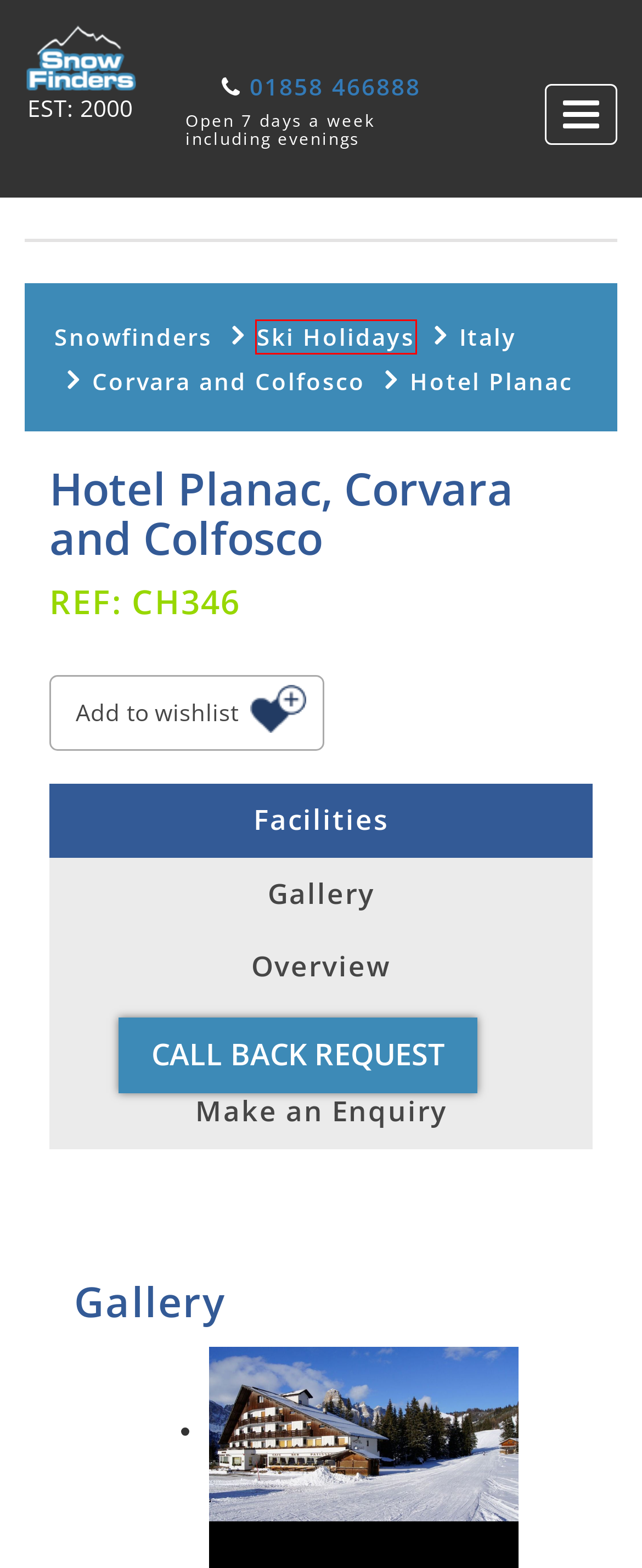You have a screenshot of a webpage with an element surrounded by a red bounding box. Choose the webpage description that best describes the new page after clicking the element inside the red bounding box. Here are the candidates:
A. Ski Holidays 2023/2024 - Worldwide Skiing & Snowboarding Holidays | Snowfinders
B. Ski Holidays 2023/2024 | Skiing & Snowboarding Holidays - Snowfinders...
C. About the Specialist Ski & Board Travel Agency | SnowFinders
D. Corvara and Colfosco Ski Resort | Ski Holidays Corvara and Colfosco | Snowfinders
E. Top Italian Ski Resorts from the Experts | SnowFinders
F. Airport Services - Snowfinders
G. All Inclusive Ski Holidays 2023 | 4 & 5 Star All Inclusive Ski Resorts
H. Sign Up for an Enquiry Form and Plan Your Ski | SnowFinders

B